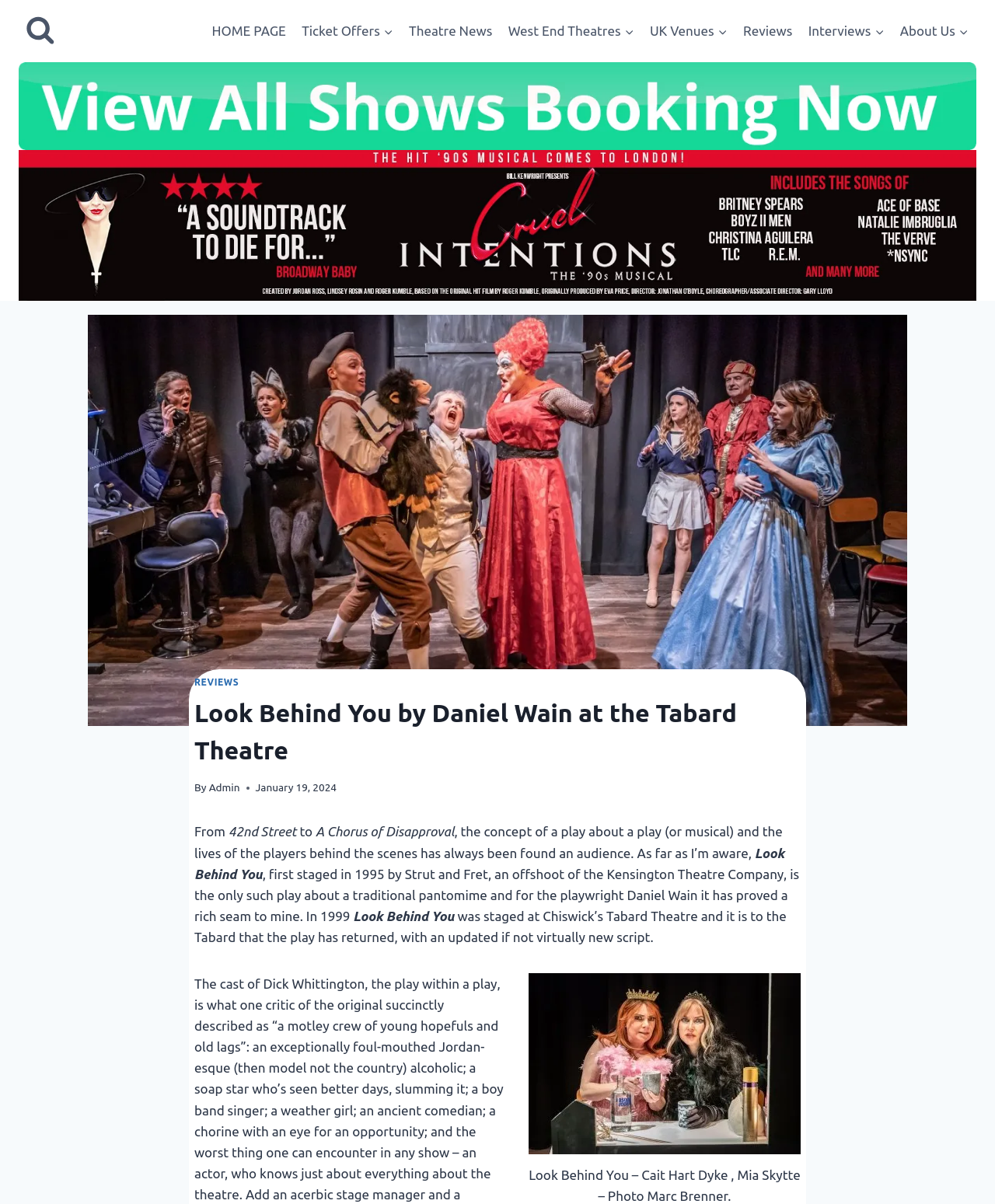Determine the main text heading of the webpage and provide its content.

Look Behind You by Daniel Wain at the Tabard Theatre